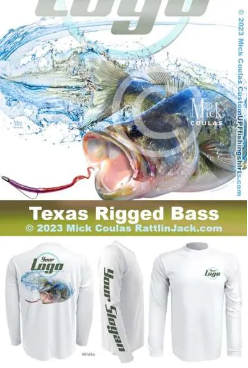What type of apparel is featured in the design?
Look at the image and respond to the question as thoroughly as possible.

The design includes visual elements of fishing apparel, specifically two long-sleeve shirts featuring a logo and graphics that resonate with angling enthusiasts, which suggests that the type of apparel featured is long-sleeve shirts.